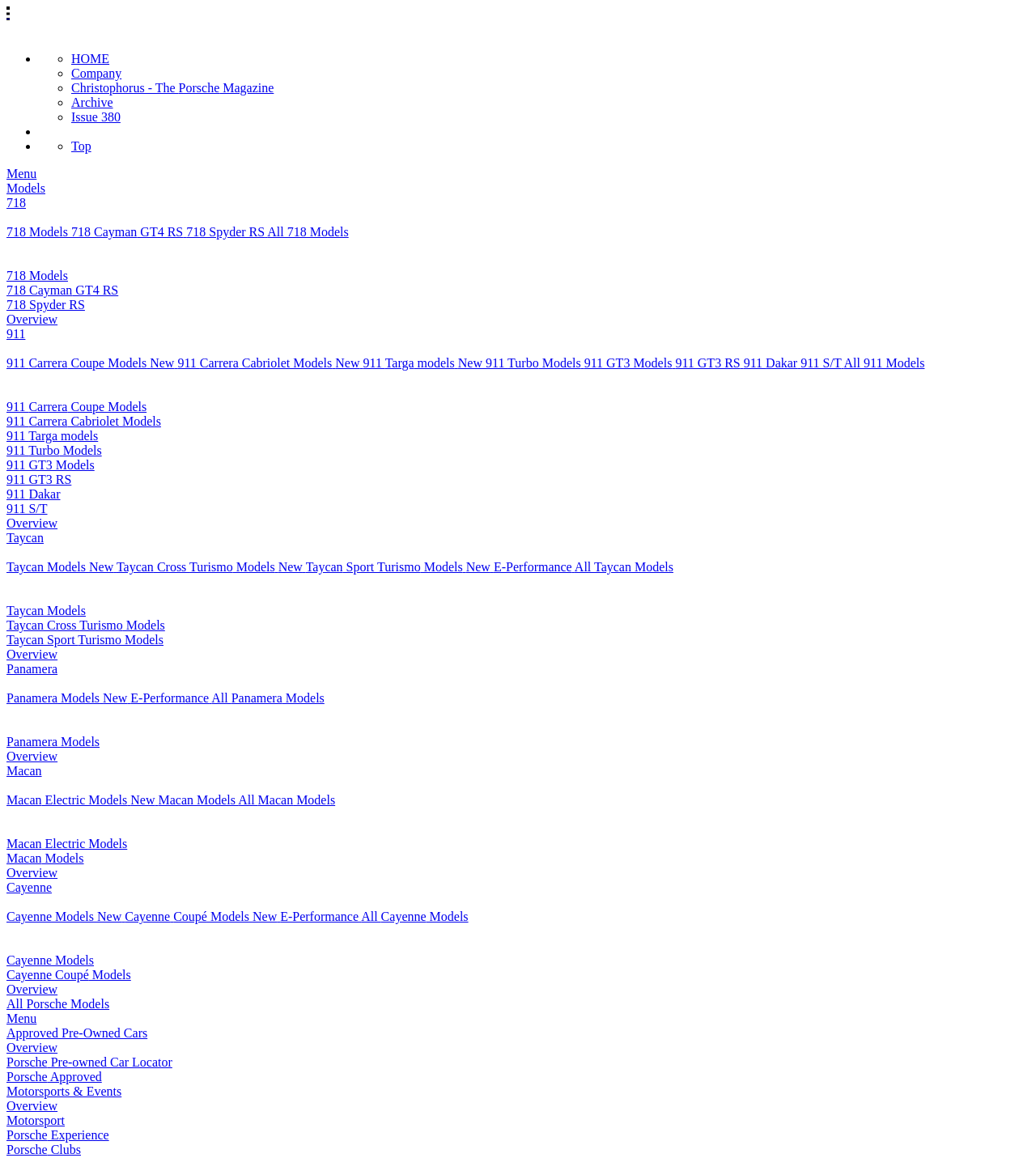Reply to the question with a single word or phrase:
How many models are listed under the 718 category?

5